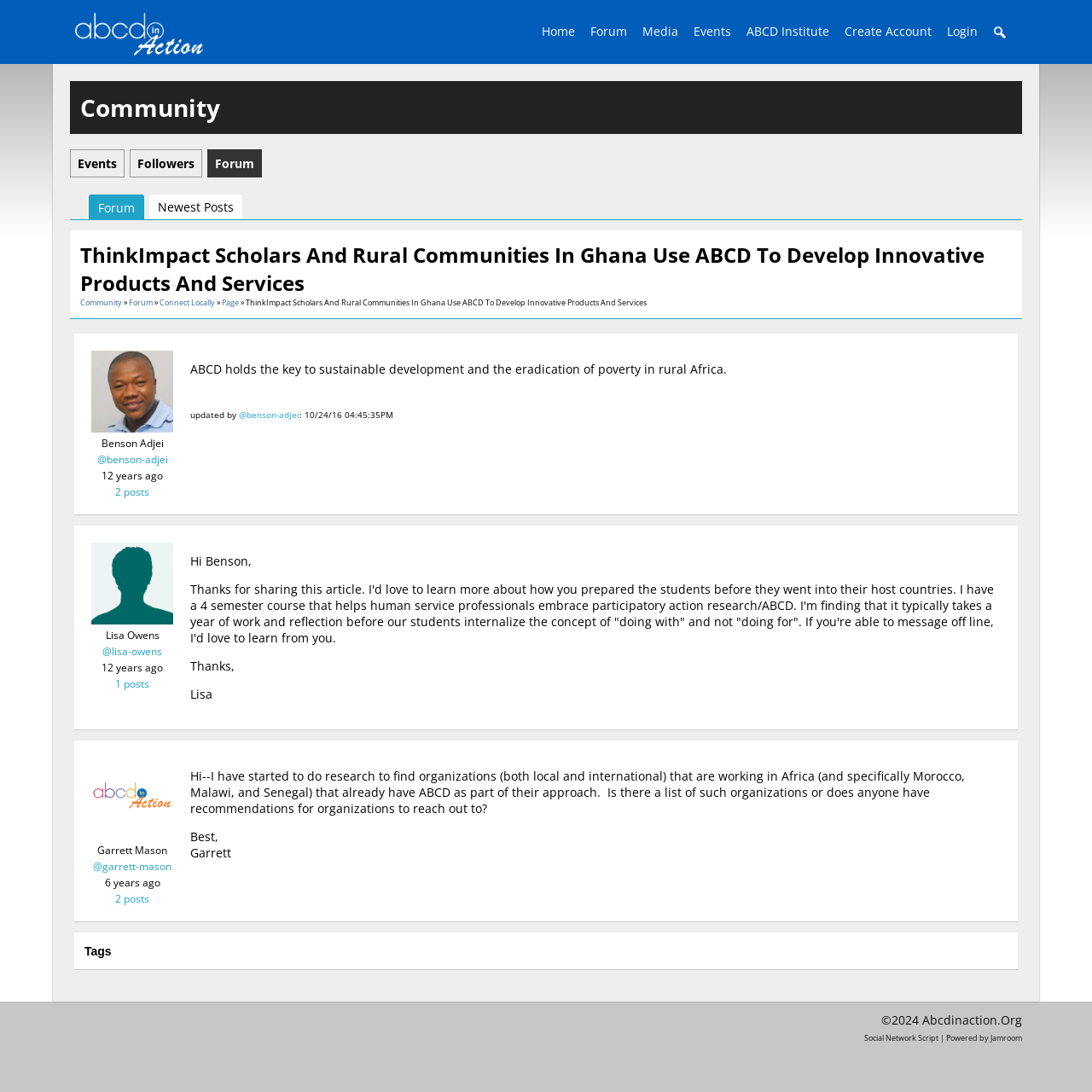Please find the bounding box coordinates of the element's region to be clicked to carry out this instruction: "Login to the account".

[0.86, 0.019, 0.902, 0.038]